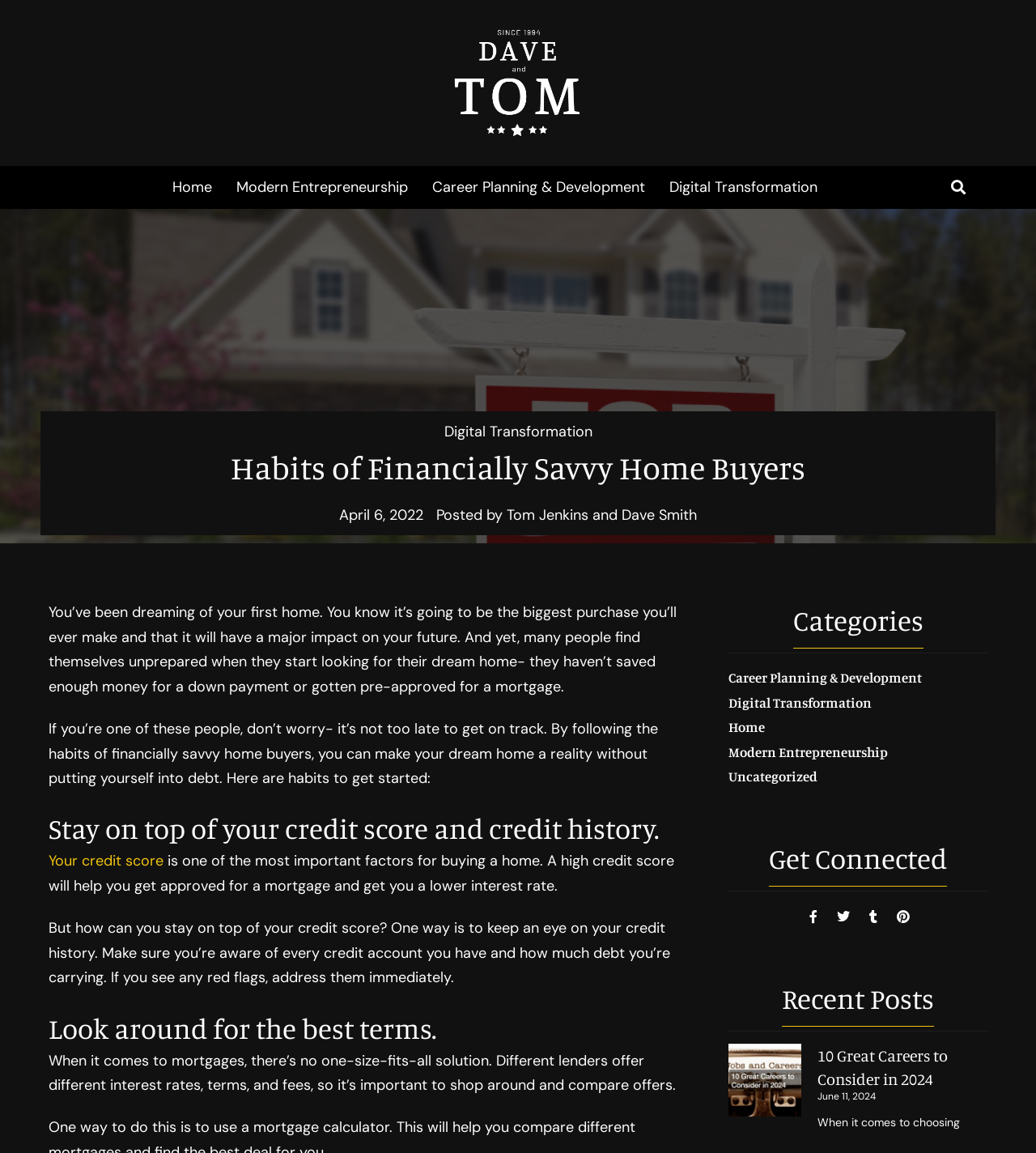Please find the main title text of this webpage.

Habits of Financially Savvy Home Buyers